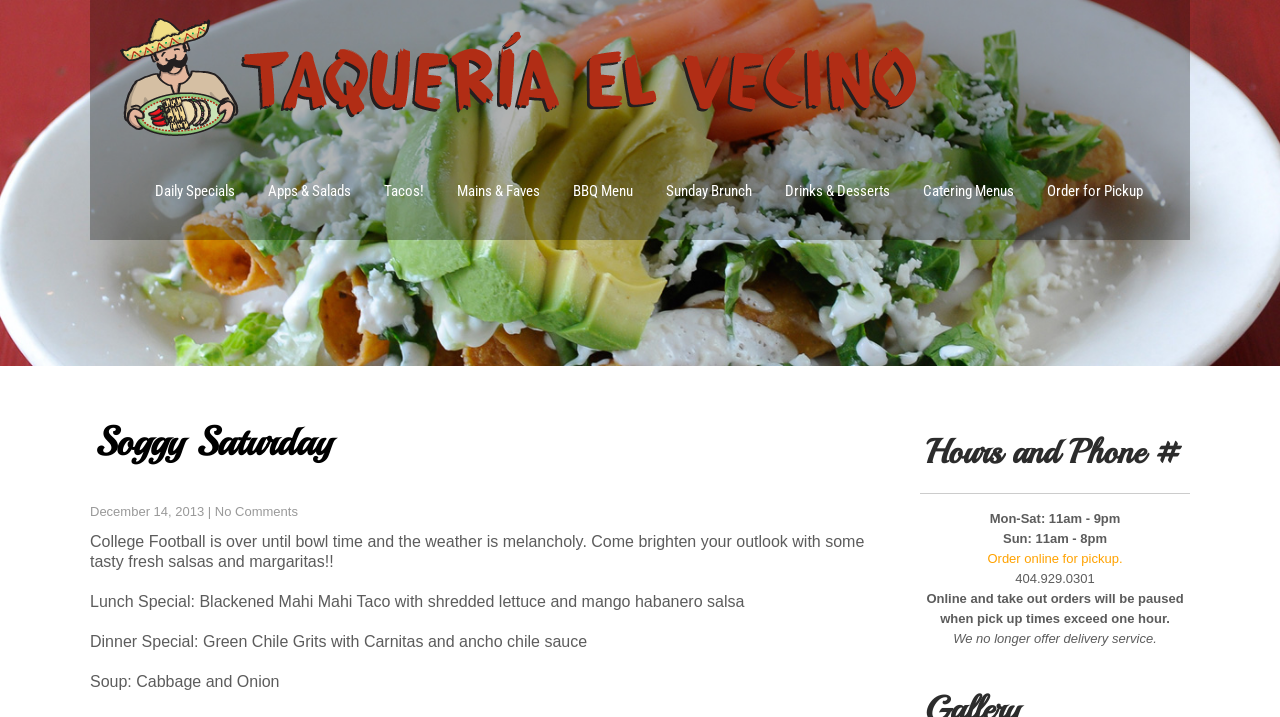Determine the bounding box coordinates of the clickable area required to perform the following instruction: "Read about Soggy Saturday". The coordinates should be represented as four float numbers between 0 and 1: [left, top, right, bottom].

[0.07, 0.588, 0.695, 0.665]